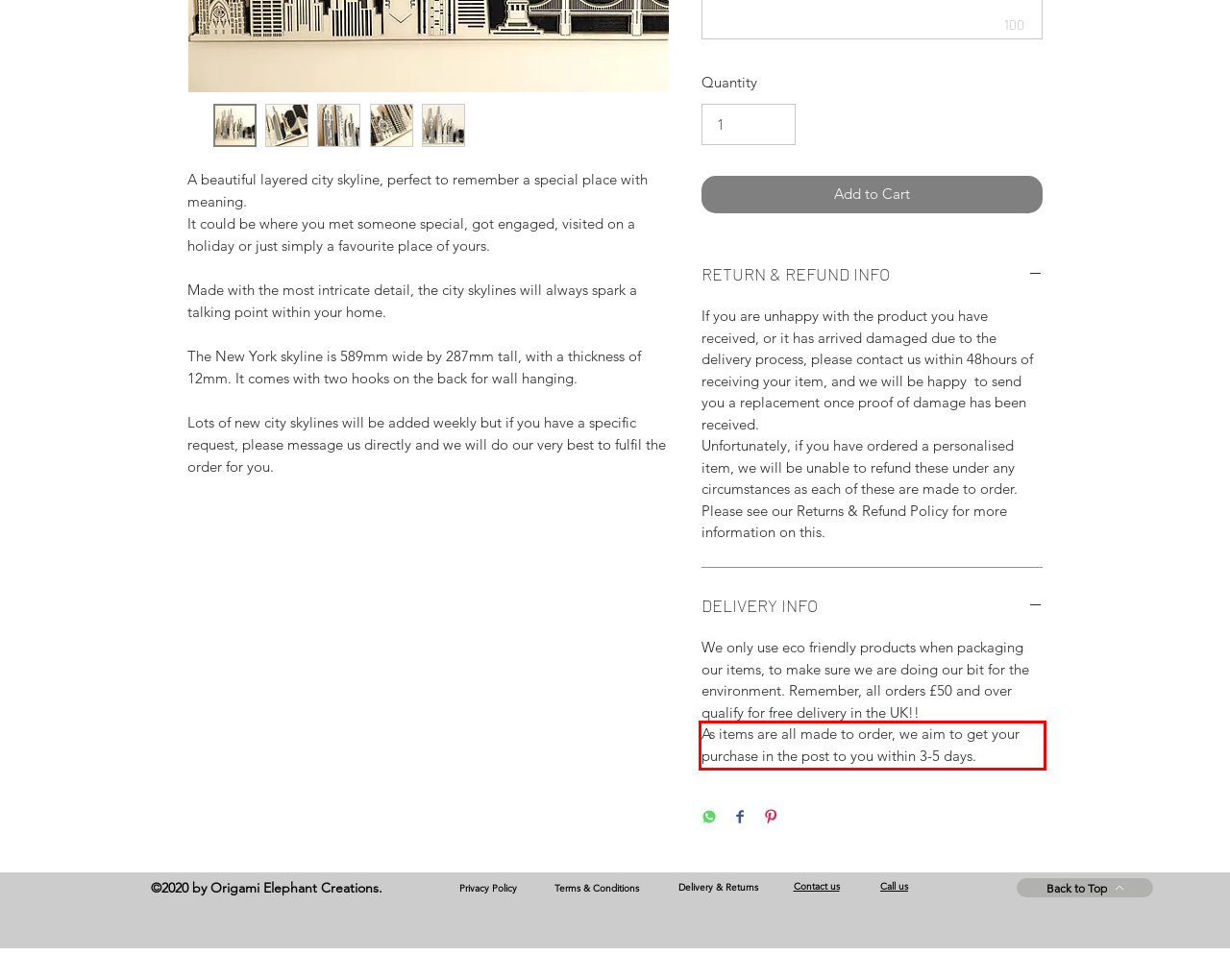Please examine the webpage screenshot containing a red bounding box and use OCR to recognize and output the text inside the red bounding box.

As items are all made to order, we aim to get your purchase in the post to you within 3-5 days.